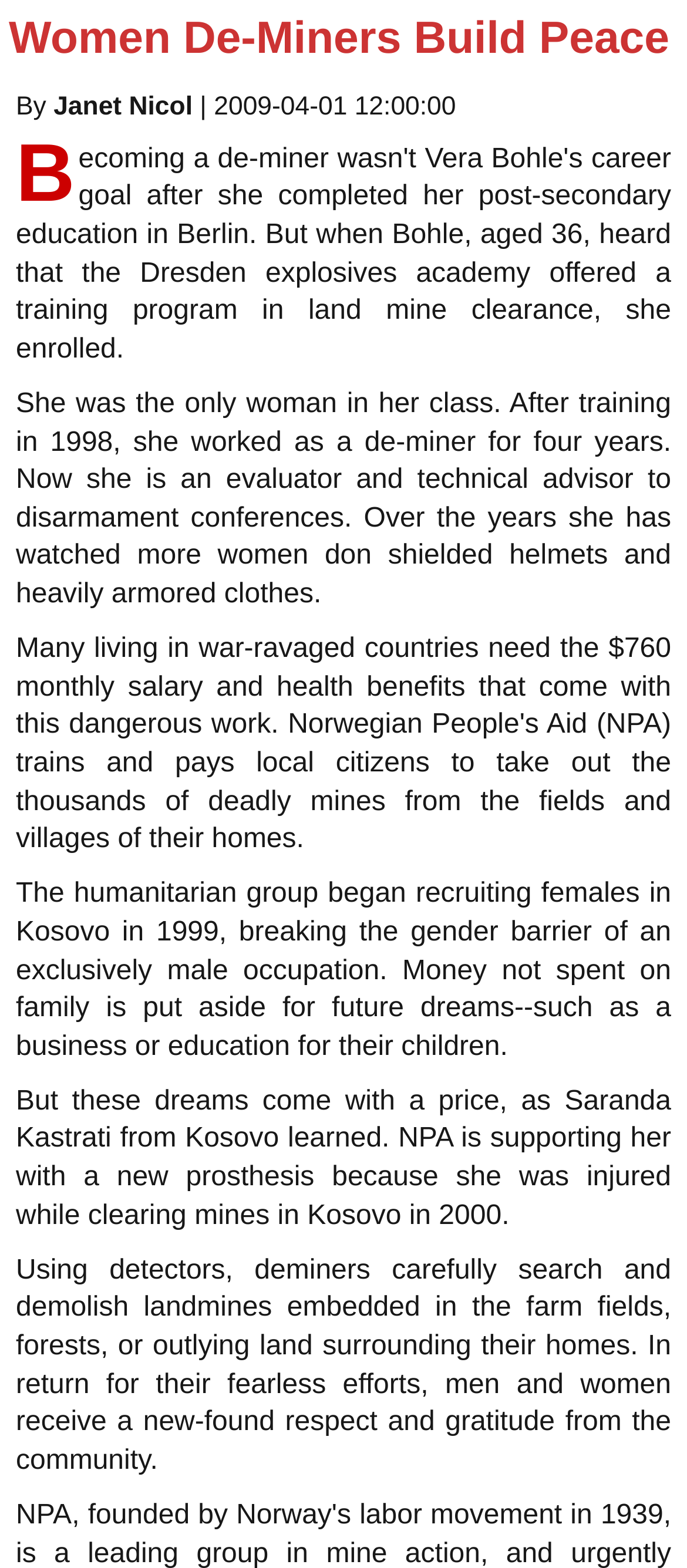Extract the heading text from the webpage.

Women De-Miners Build Peace